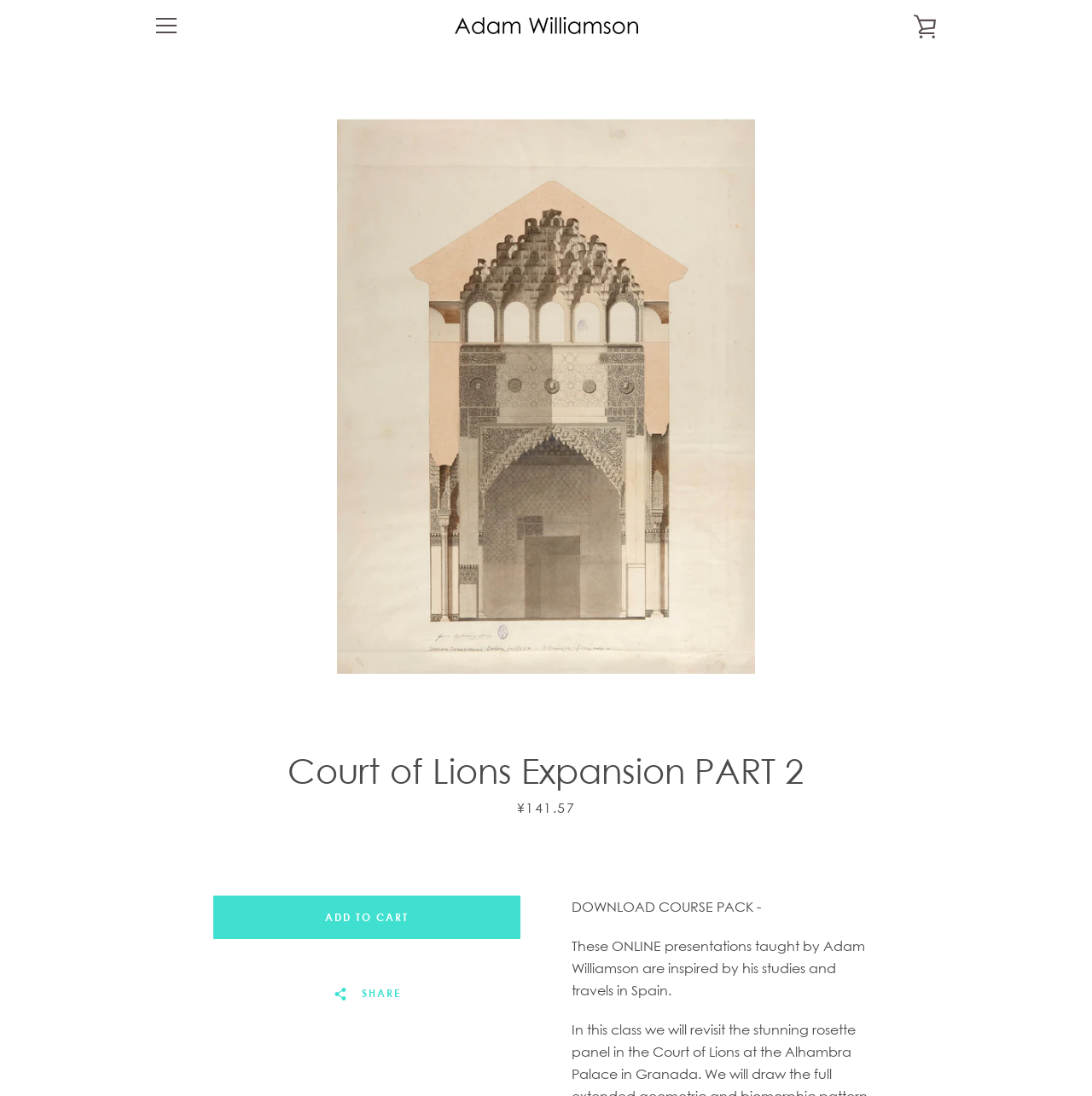Determine the bounding box coordinates of the UI element described by: "Add to Cart View cart".

[0.195, 0.817, 0.477, 0.857]